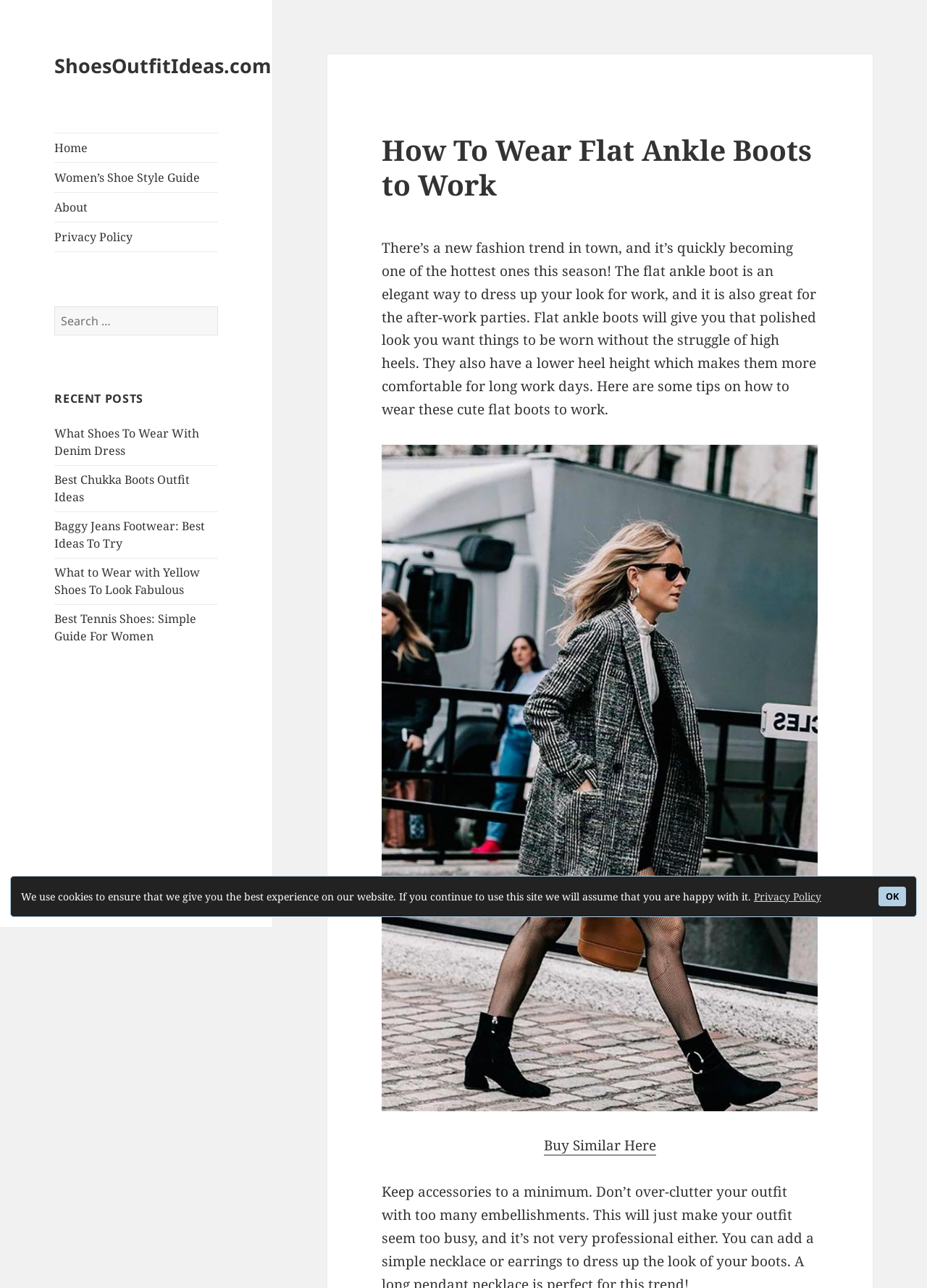What can be found at the bottom of the webpage?
Based on the image, provide your answer in one word or phrase.

Recent posts